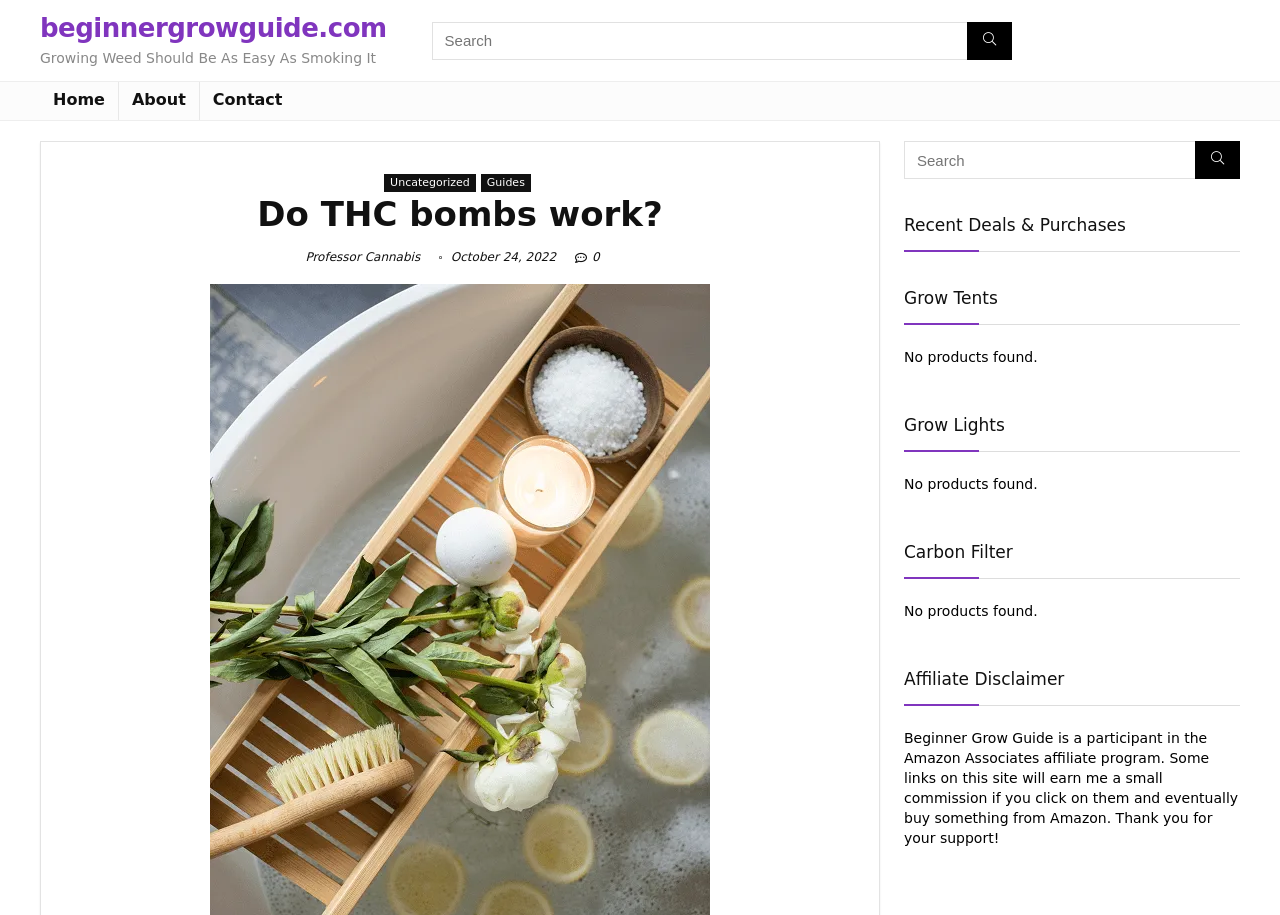Pinpoint the bounding box coordinates of the element to be clicked to execute the instruction: "Search for something".

[0.337, 0.023, 0.79, 0.065]